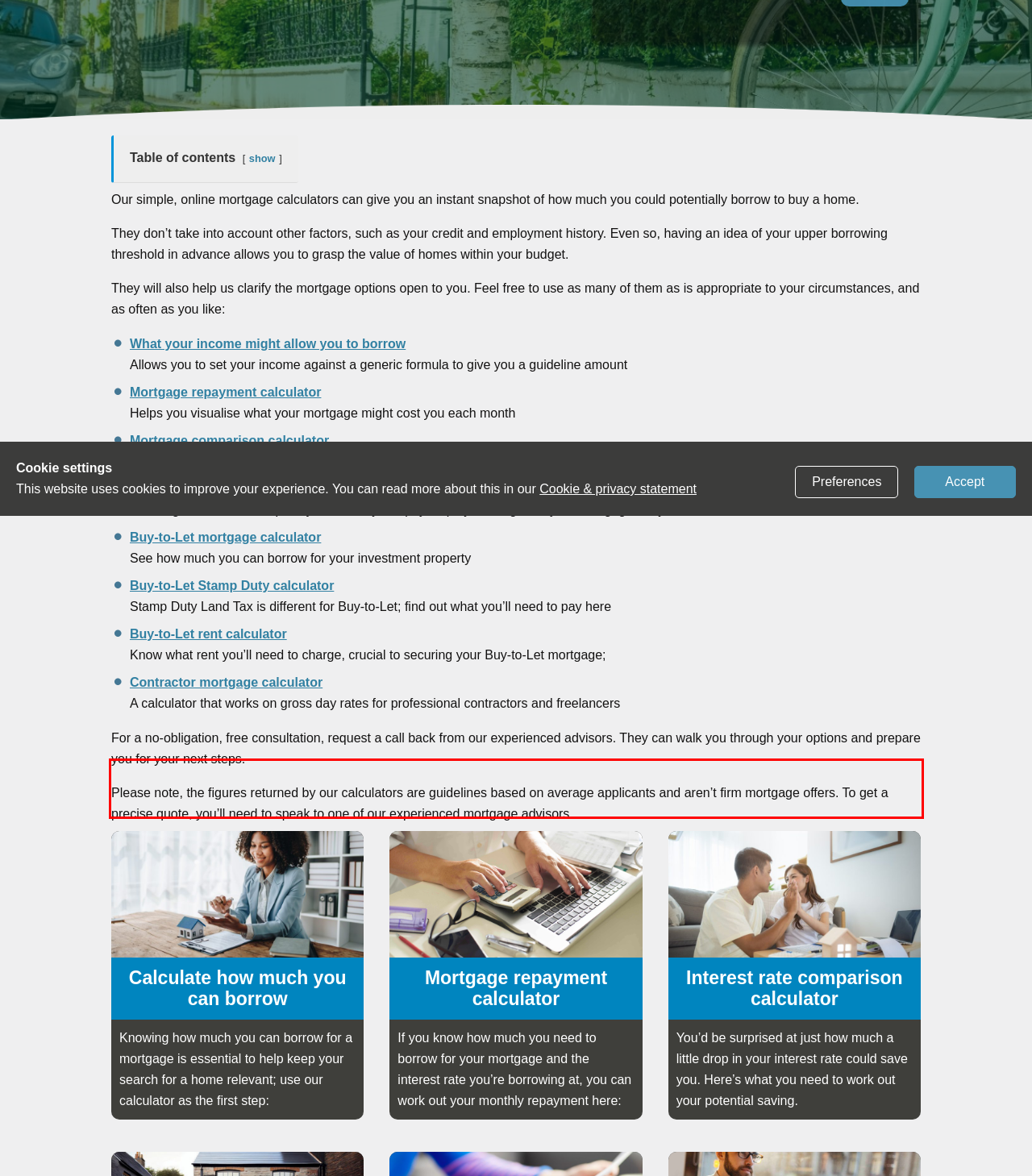Given a webpage screenshot, locate the red bounding box and extract the text content found inside it.

Please note, the figures returned by our calculators are guidelines based on average applicants and aren’t firm mortgage offers. To get a precise quote, you’ll need to speak to one of our experienced mortgage advisors.